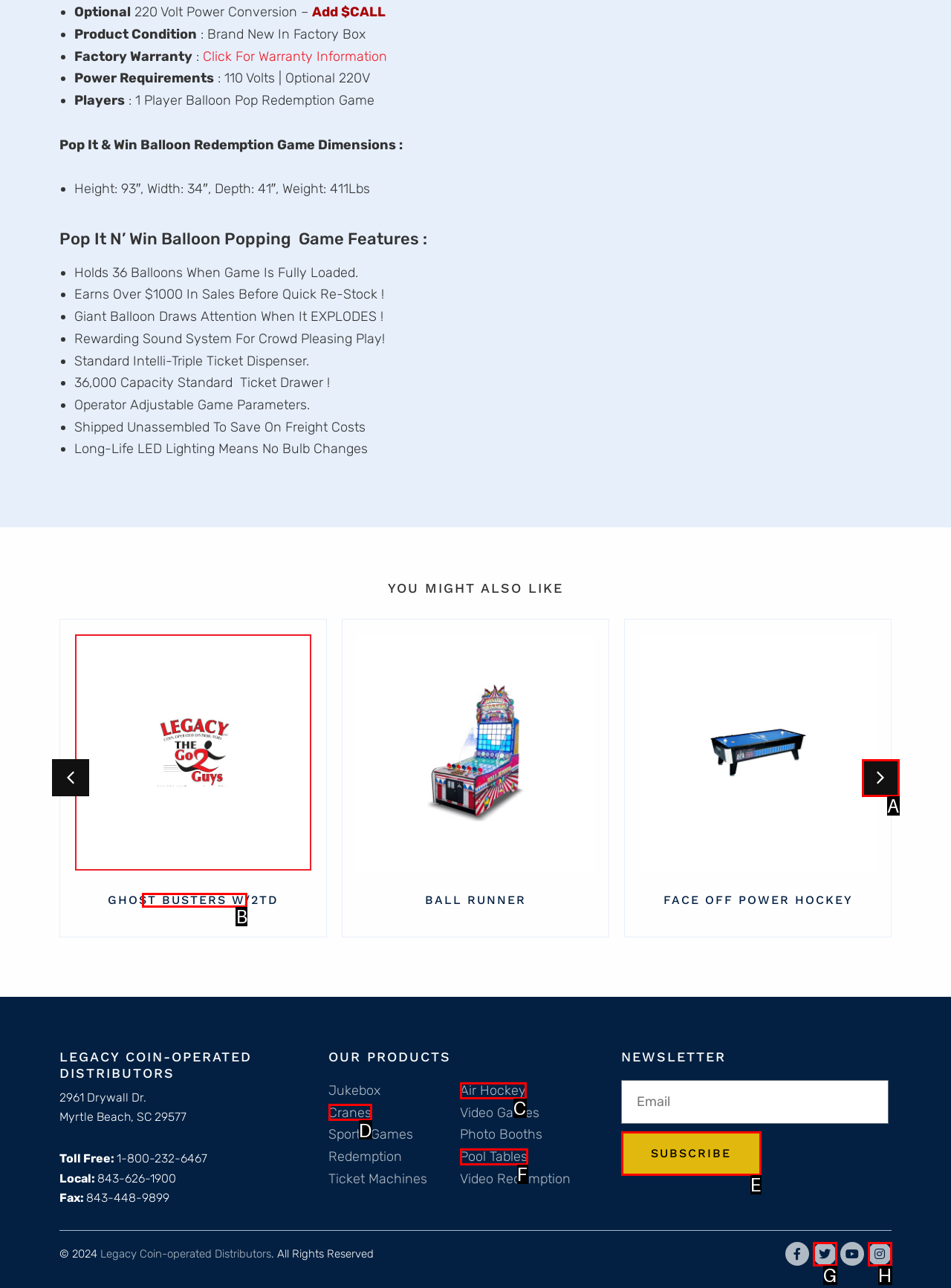Find the UI element described as: parent_node: Search for: name="s" placeholder="Search..."
Reply with the letter of the appropriate option.

None